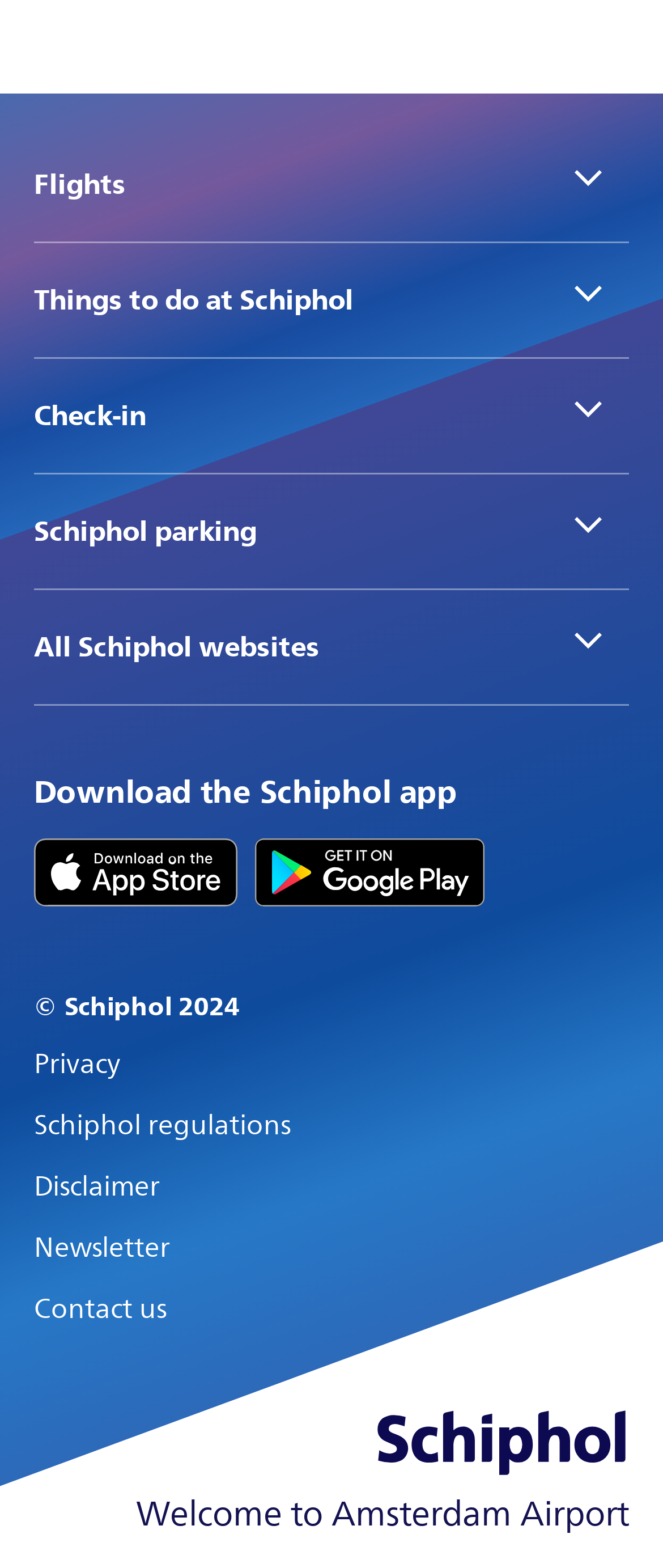Where can the Schiphol app be downloaded?
Give a single word or phrase as your answer by examining the image.

App Store, Google Play